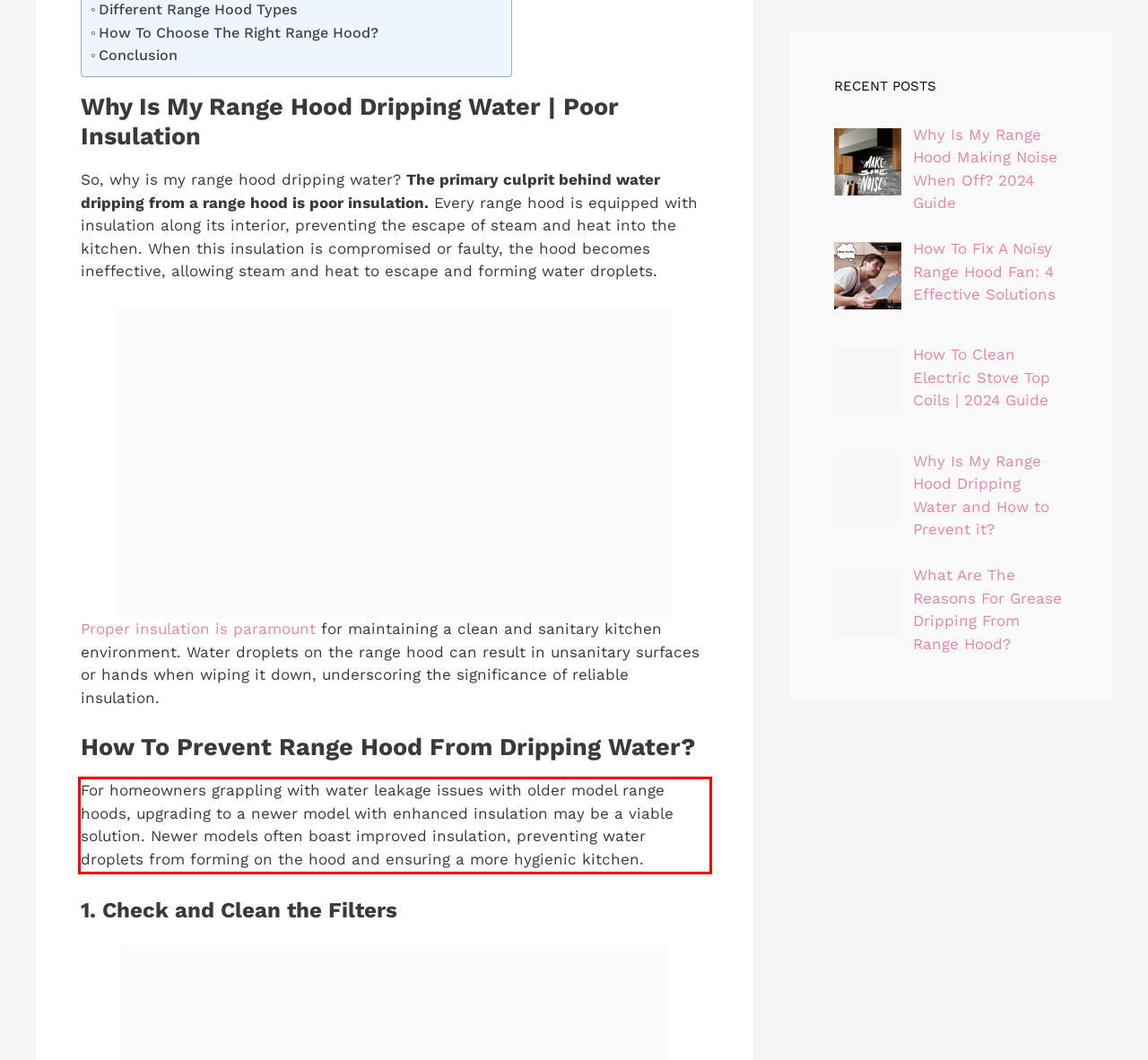You have a screenshot of a webpage with a UI element highlighted by a red bounding box. Use OCR to obtain the text within this highlighted area.

For homeowners grappling with water leakage issues with older model range hoods, upgrading to a newer model with enhanced insulation may be a viable solution. Newer models often boast improved insulation, preventing water droplets from forming on the hood and ensuring a more hygienic kitchen.